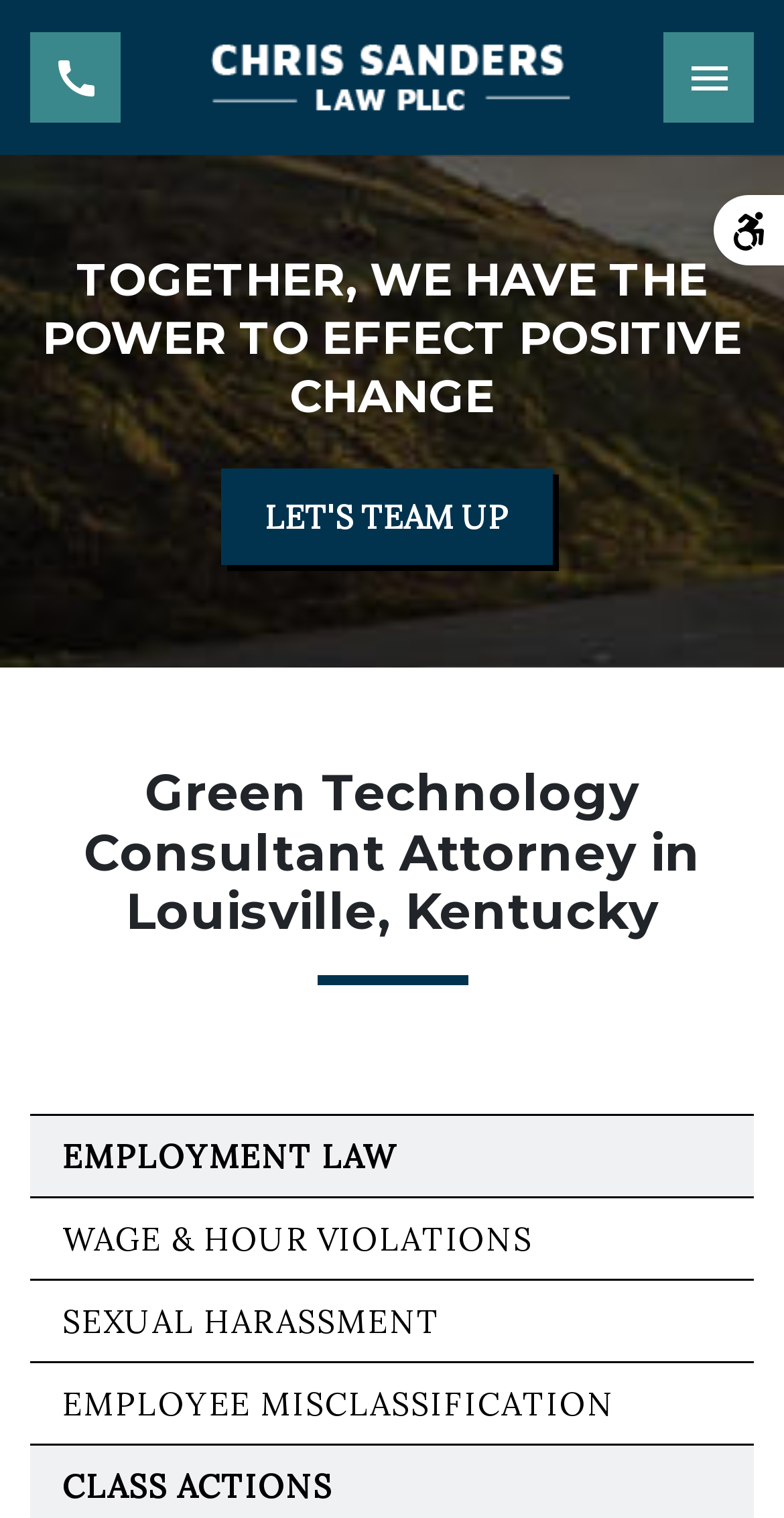Please look at the image and answer the question with a detailed explanation: What is the location of the attorney's practice?

The location of the attorney's practice is Louisville, Kentucky, as indicated by the heading 'Green Technology Consultant Attorney in Louisville, Kentucky' and the root element 'Louisville, KY Green Technology Consultant Attorney | Chris Sanders Law PLLC'.